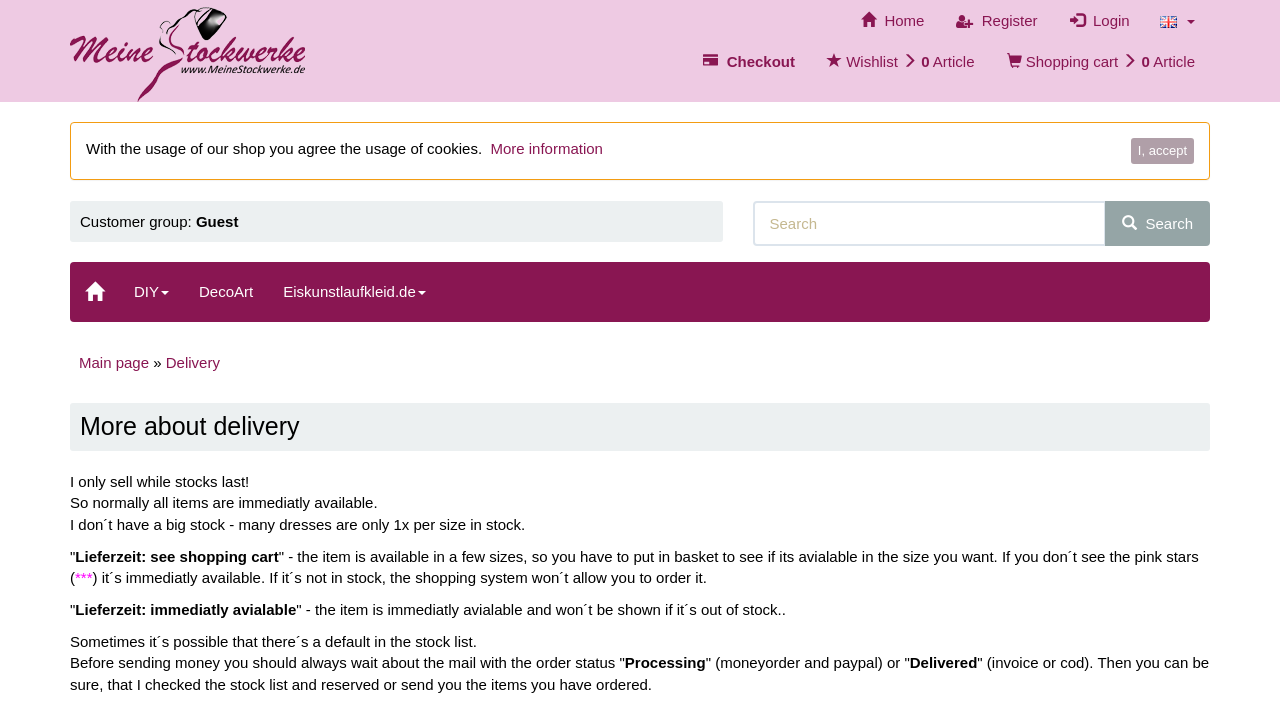Provide your answer in a single word or phrase: 
What does the pink star indicate?

Item available